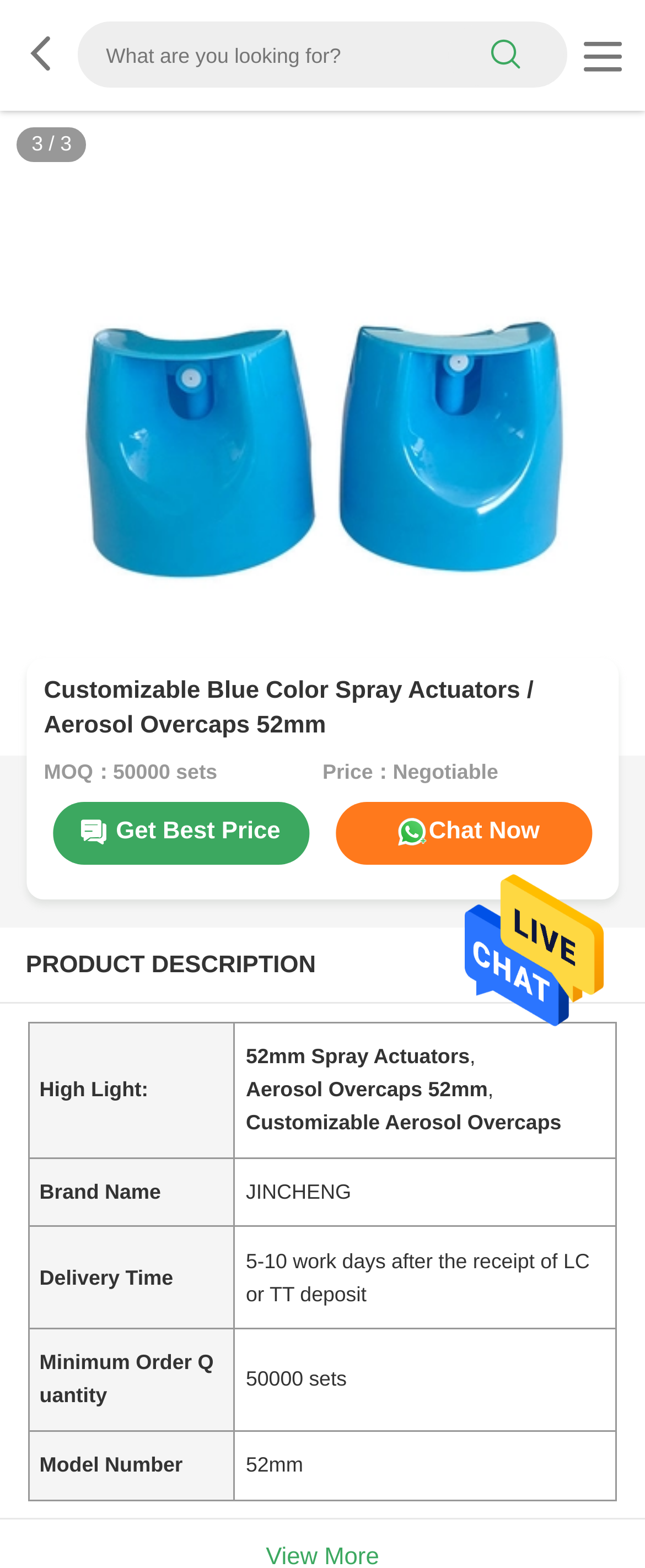Respond with a single word or short phrase to the following question: 
What is the price of the product?

Negotiable